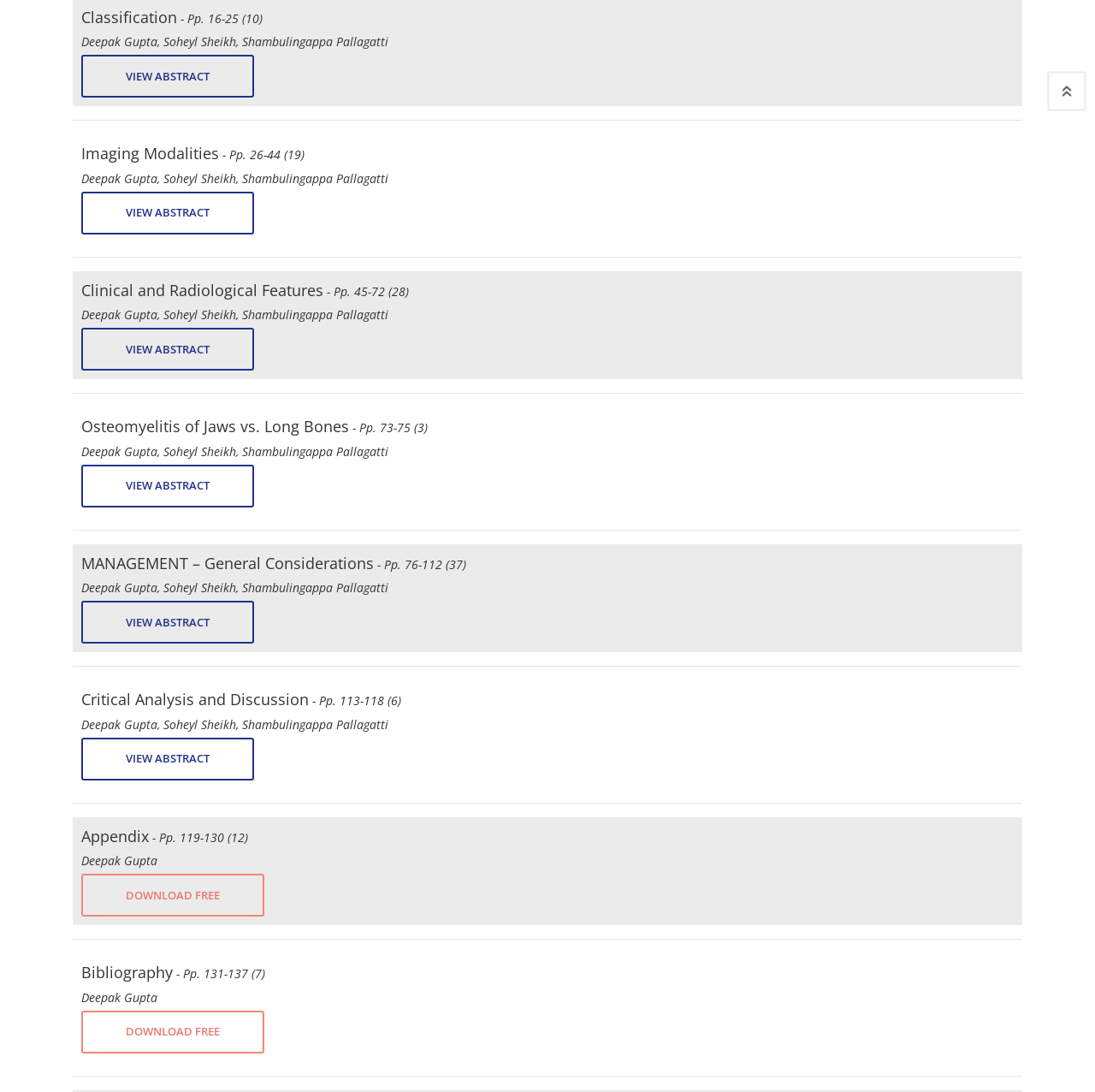Determine the bounding box coordinates of the clickable element to complete this instruction: "Contact for sales and subscription". Provide the coordinates in the format of four float numbers between 0 and 1, [left, top, right, bottom].

[0.734, 0.507, 0.923, 0.526]